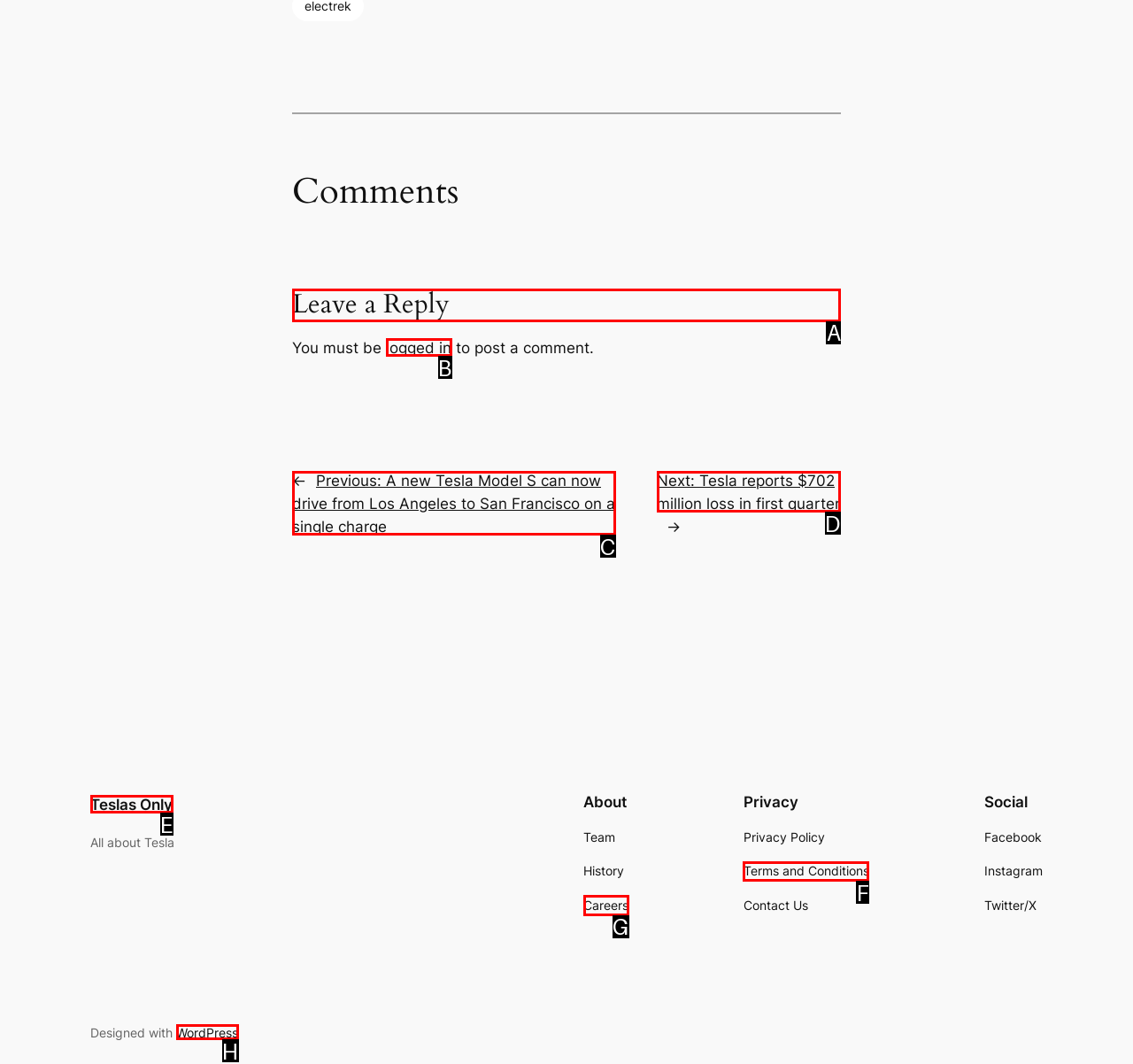Determine the HTML element to click for the instruction: Click on 'Leave a Reply'.
Answer with the letter corresponding to the correct choice from the provided options.

A